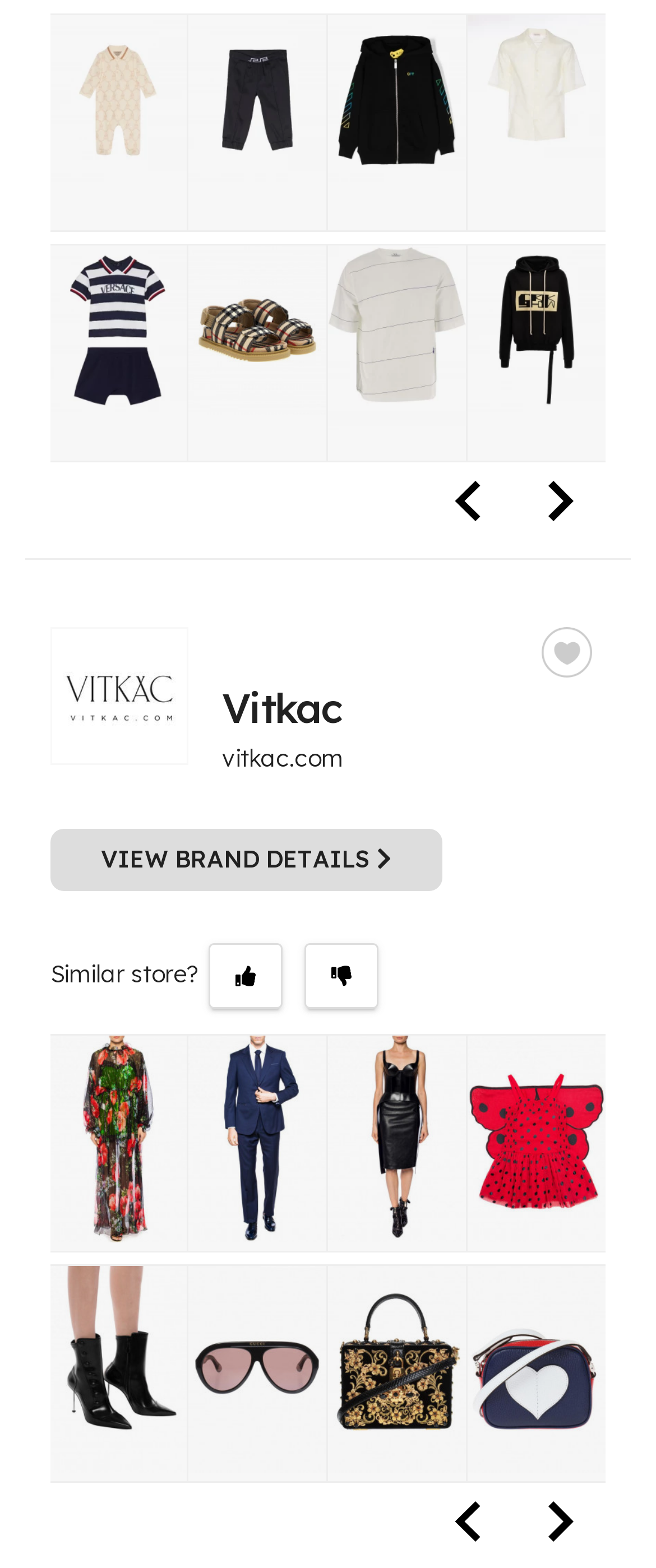Find the bounding box coordinates for the area that must be clicked to perform this action: "Click on the favorite button".

[0.826, 0.4, 0.903, 0.432]